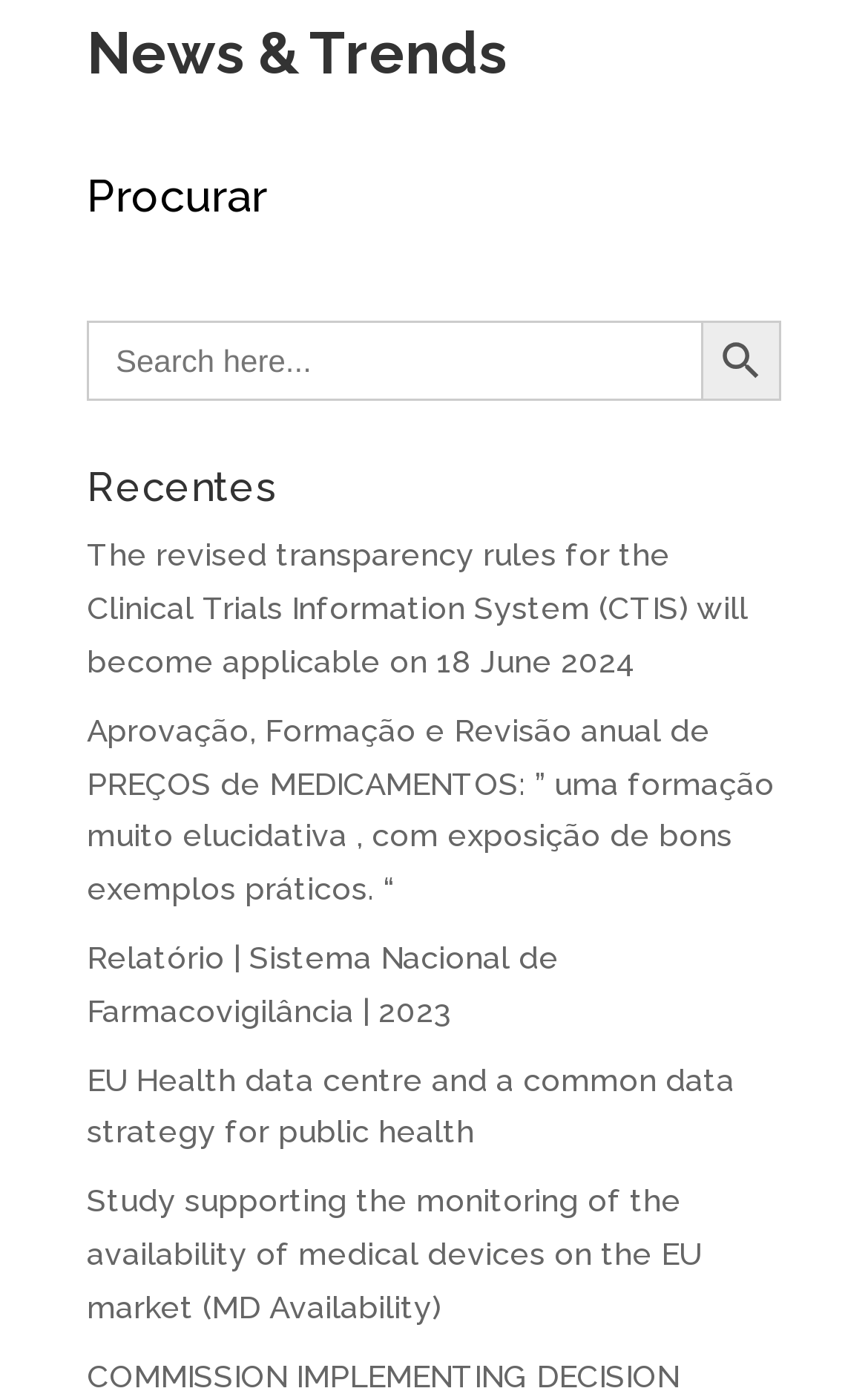What is the category of the news article?
Provide a detailed answer to the question using information from the image.

The news articles are categorized under the heading 'Recentes', which is located below the search bar. This heading suggests that the articles listed below are recent news or trends.